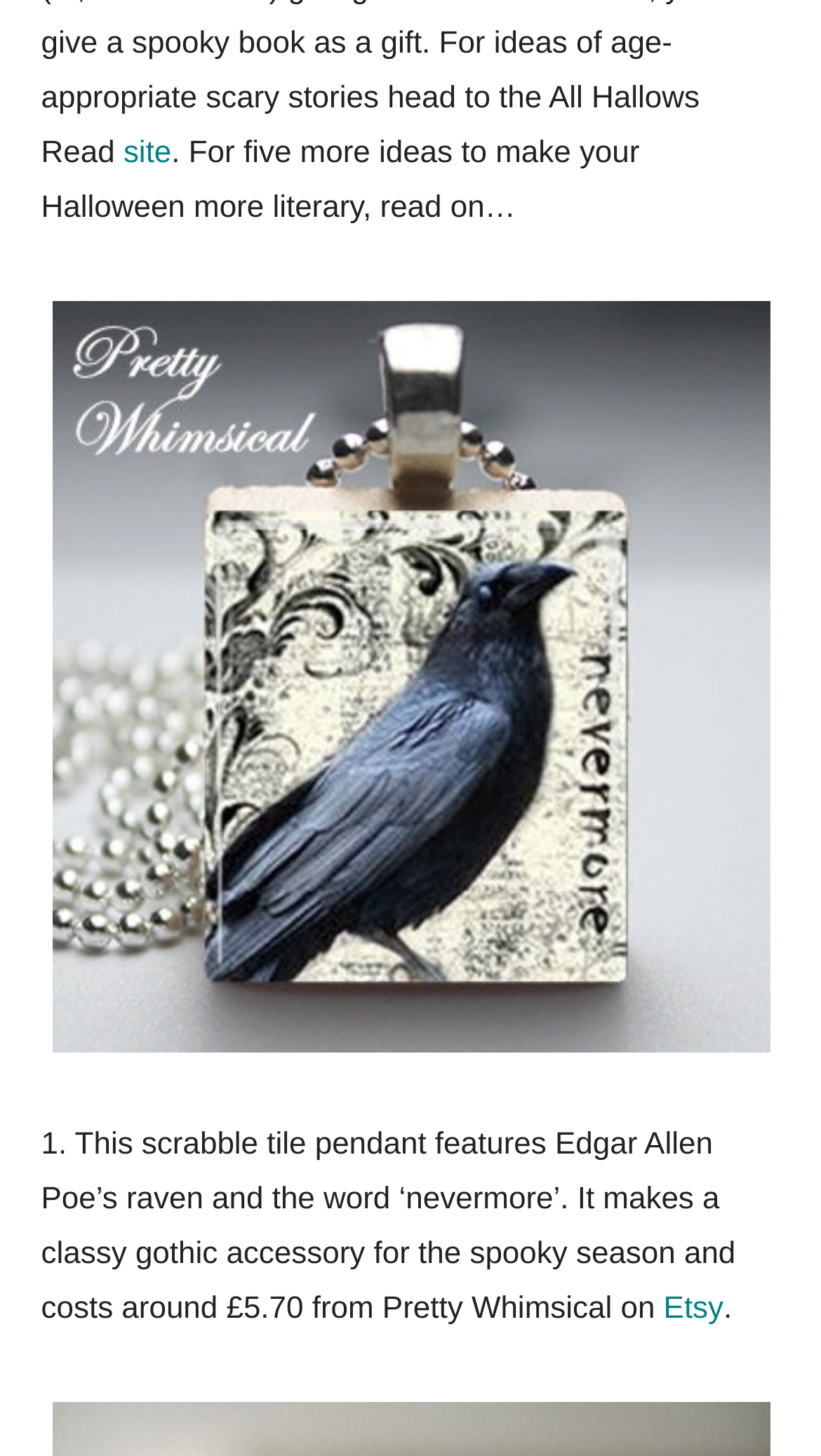What is the theme of the product described in the article?
Your answer should be a single word or phrase derived from the screenshot.

Gothic